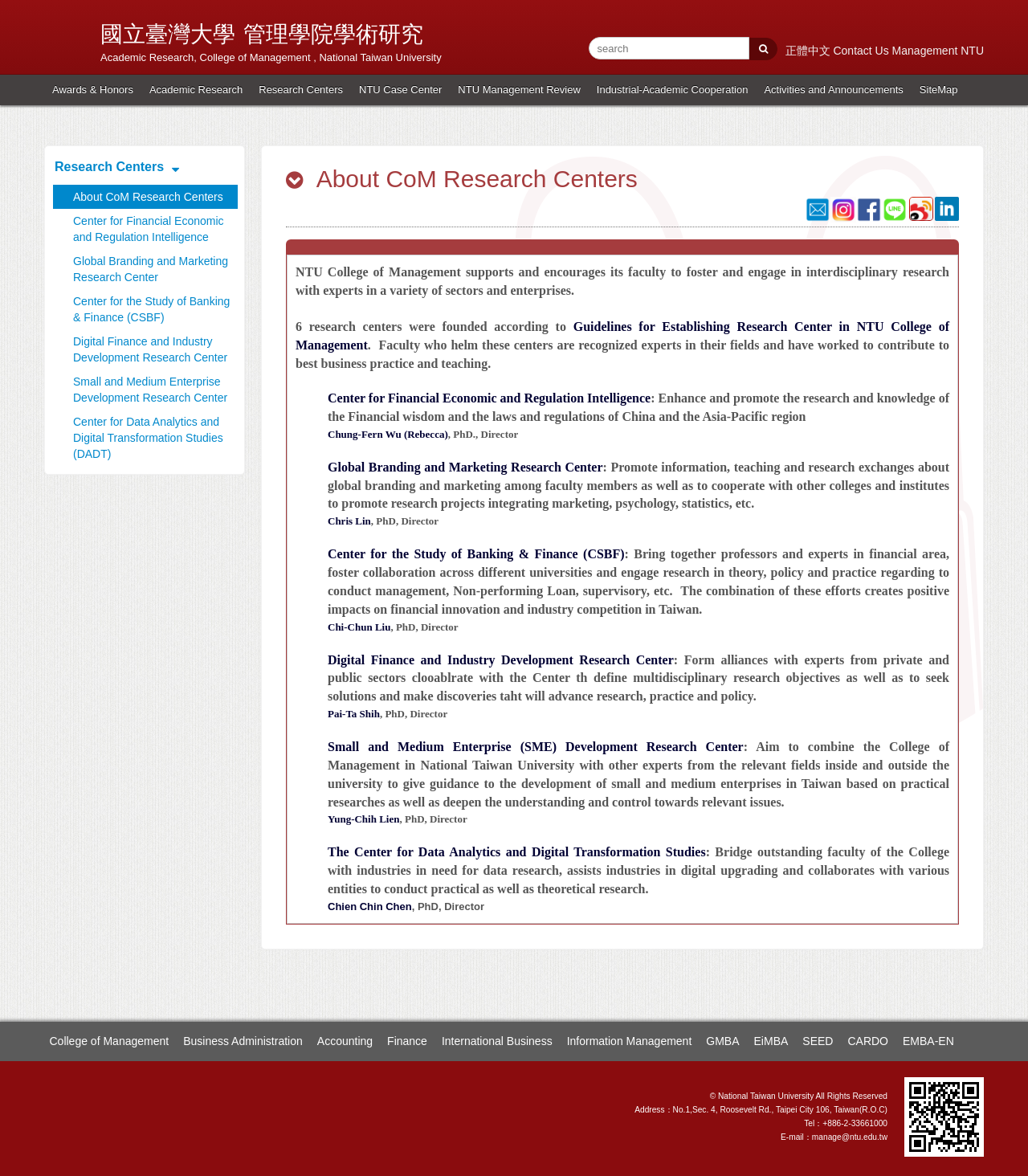What is the name of the university?
Carefully analyze the image and provide a detailed answer to the question.

The name of the university can be found in the link at the top of the webpage, which says '國立臺灣大學 管理學院學術研究 Academic Research, College of Management, National Taiwan University'.